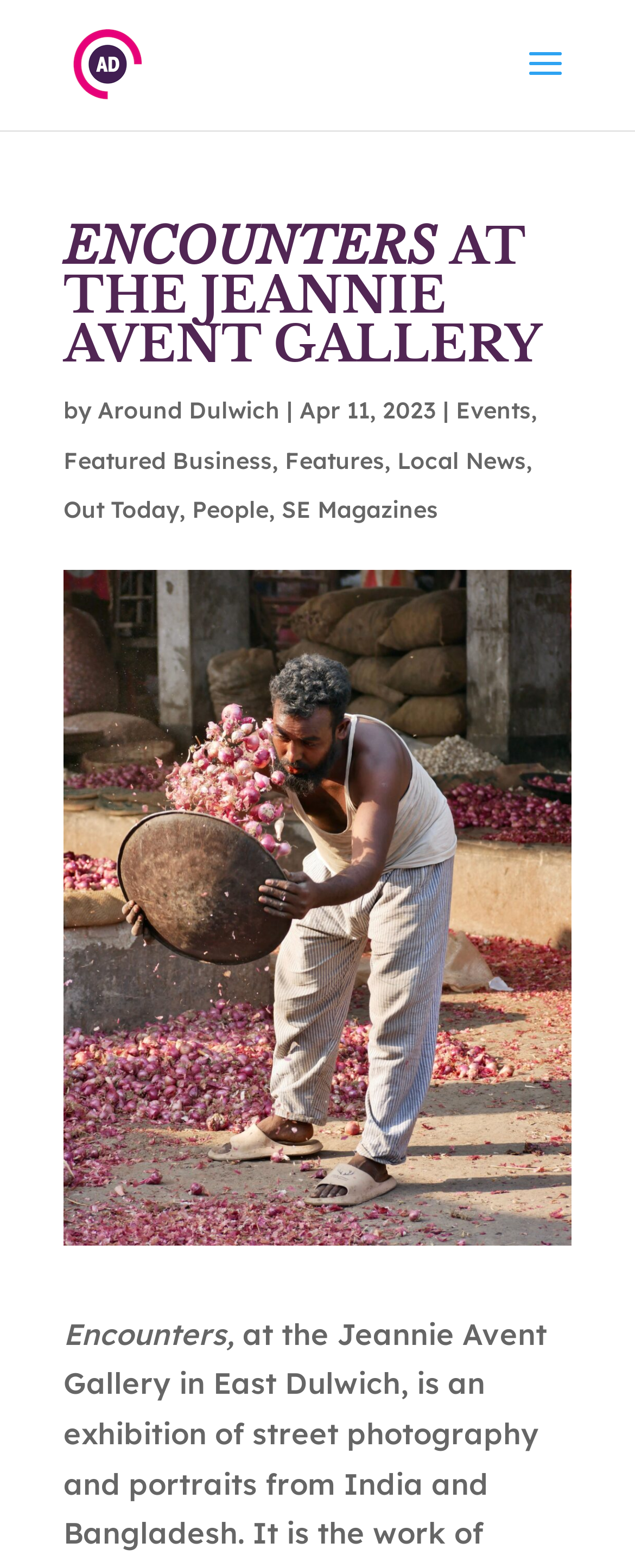Identify the bounding box coordinates of the clickable section necessary to follow the following instruction: "view Events". The coordinates should be presented as four float numbers from 0 to 1, i.e., [left, top, right, bottom].

[0.718, 0.252, 0.836, 0.271]